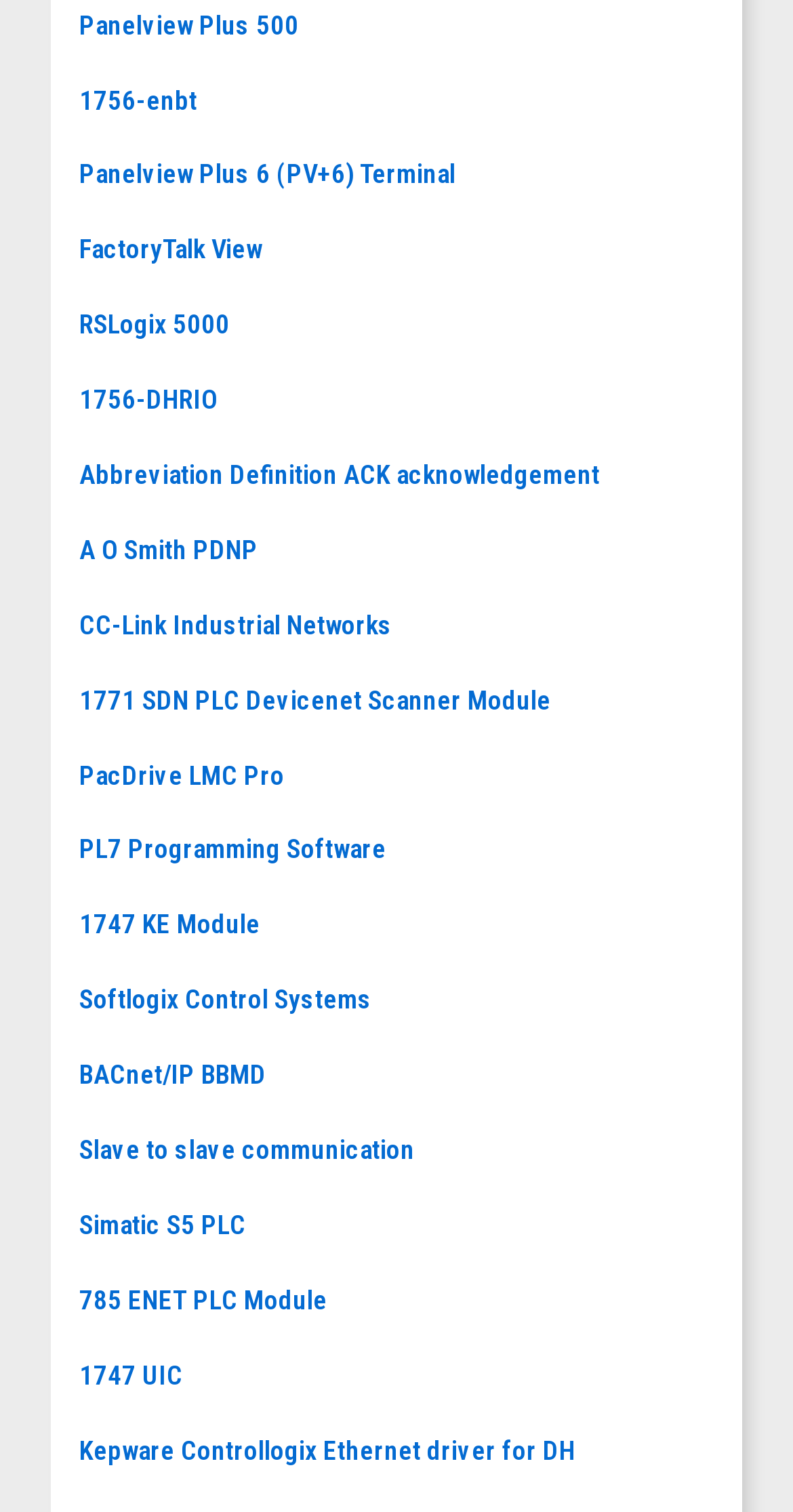Bounding box coordinates are given in the format (top-left x, top-left y, bottom-right x, bottom-right y). All values should be floating point numbers between 0 and 1. Provide the bounding box coordinate for the UI element described as: 1756-enbt

[0.1, 0.056, 0.249, 0.076]